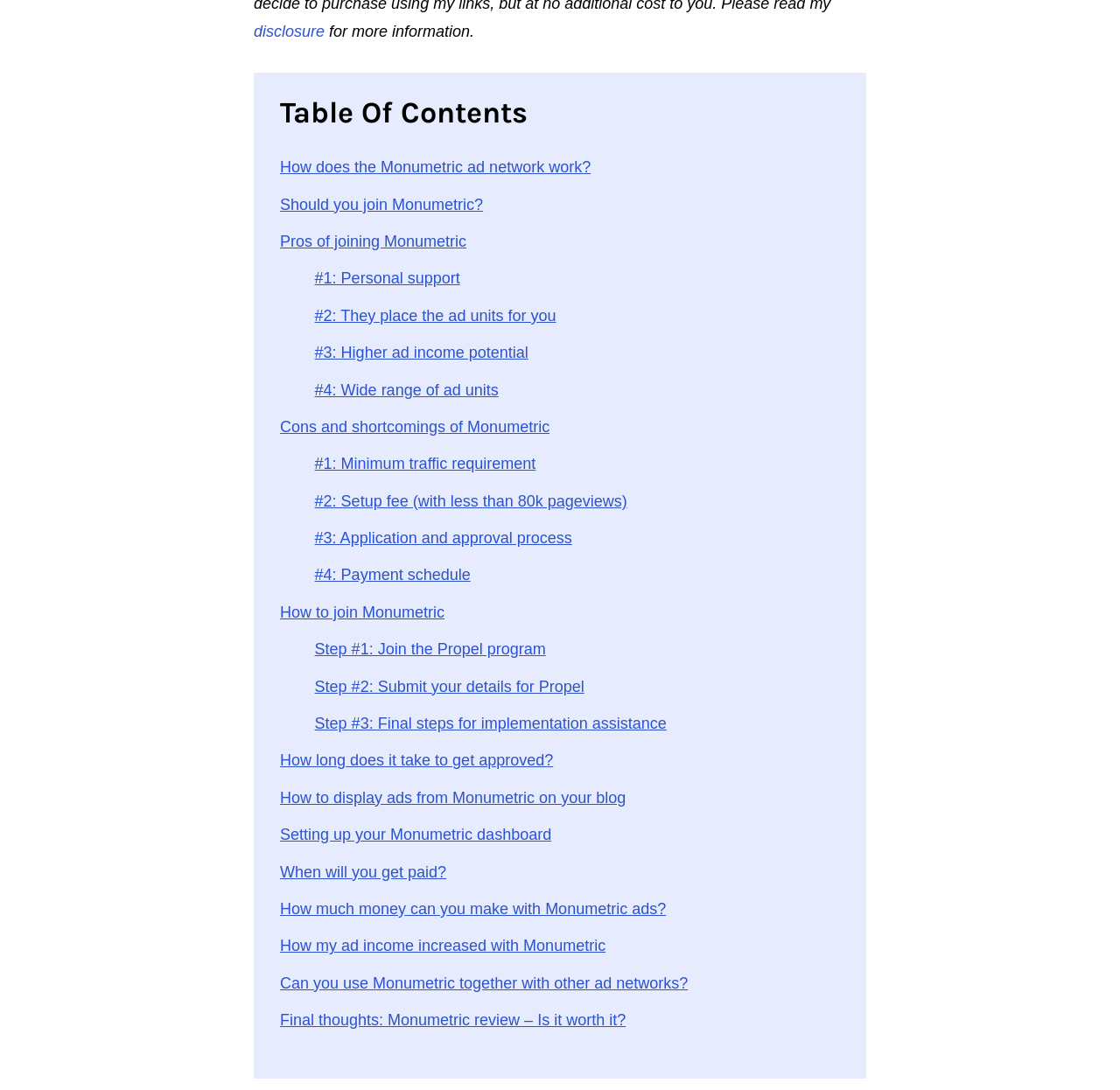Give a one-word or short phrase answer to the question: 
What are the pros of joining Monumetric?

Personal support, ad unit placement, higher ad income, and wide range of ad units